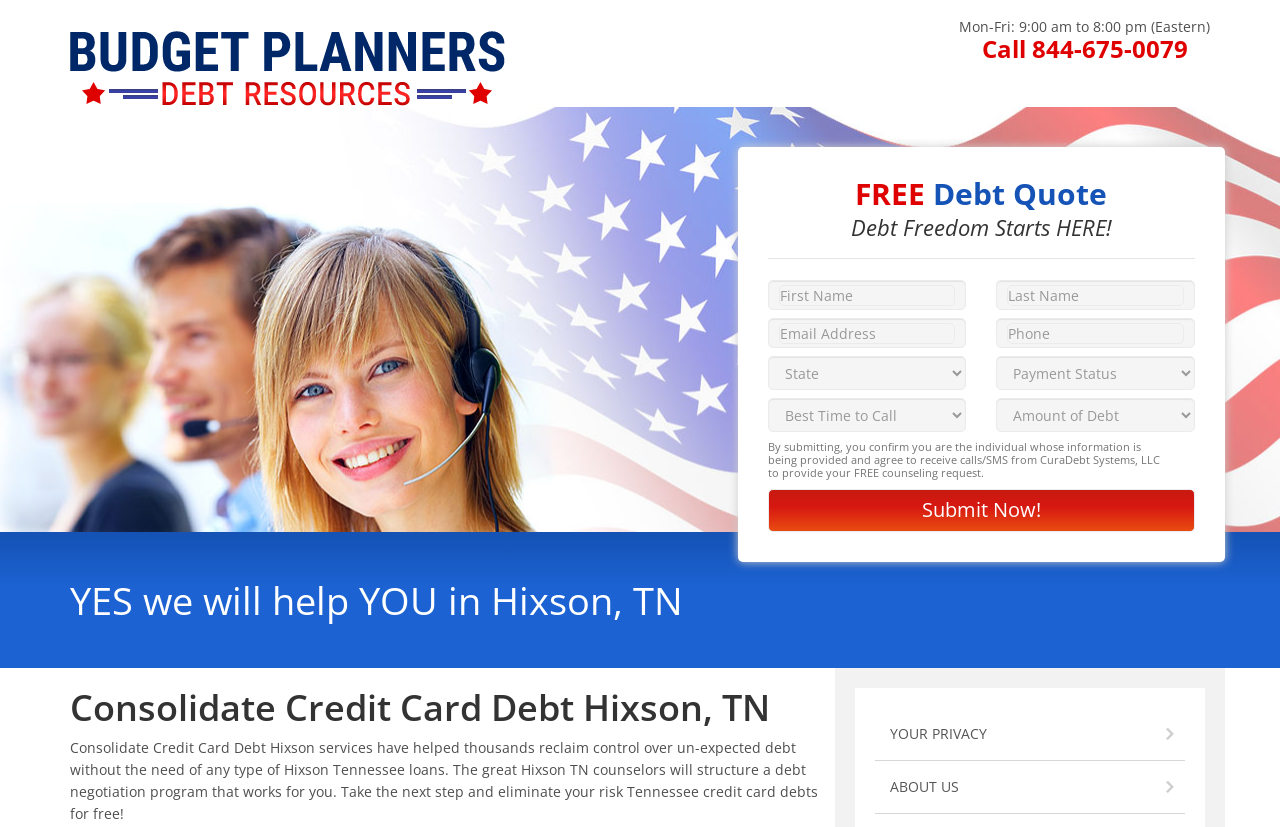Please locate the bounding box coordinates of the element that should be clicked to achieve the given instruction: "View Order Our Products".

None